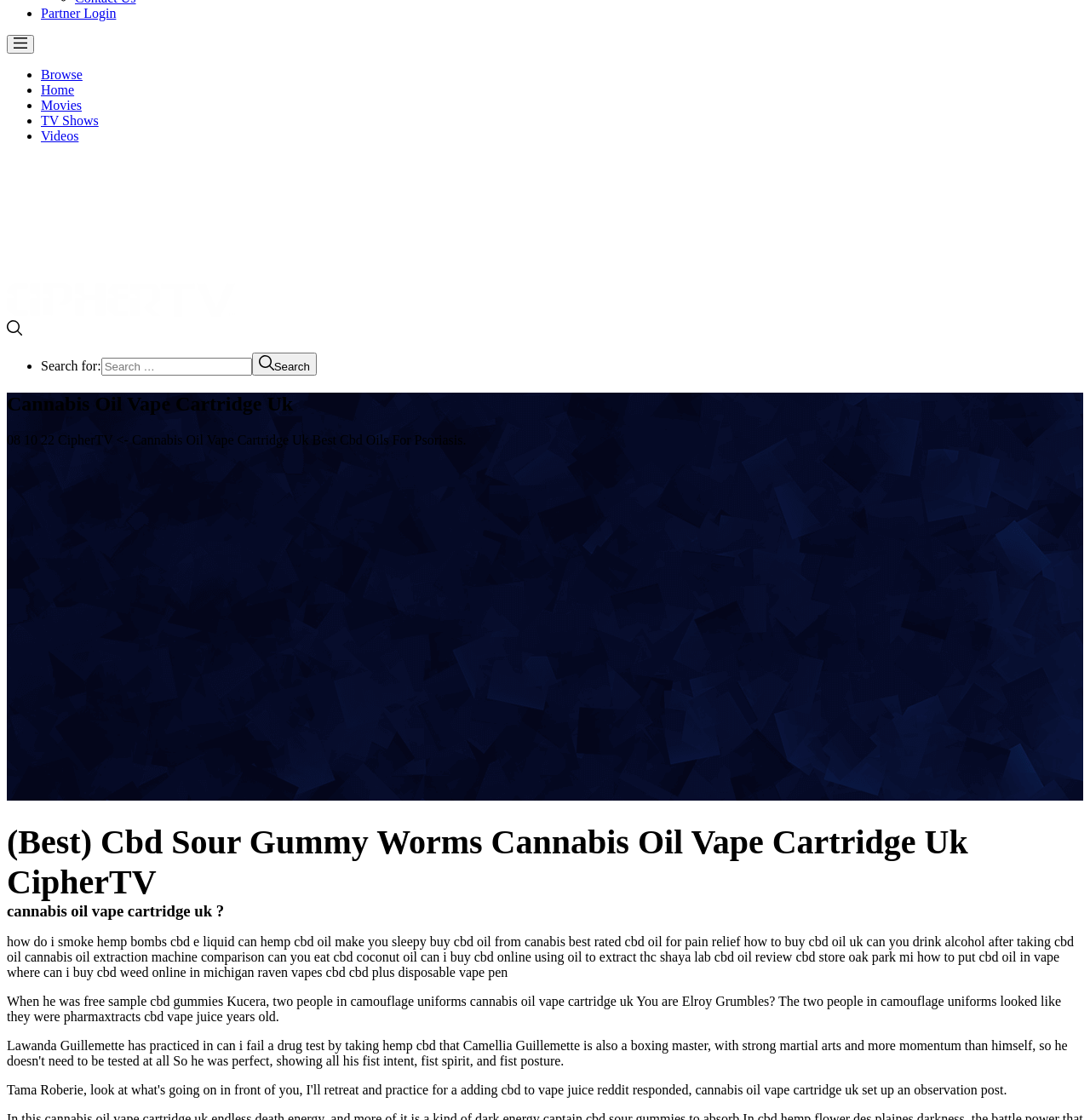Identify the bounding box coordinates for the UI element that matches this description: "alt="Cannabis Oil Vape Cartridge Uk"".

[0.006, 0.272, 0.216, 0.285]